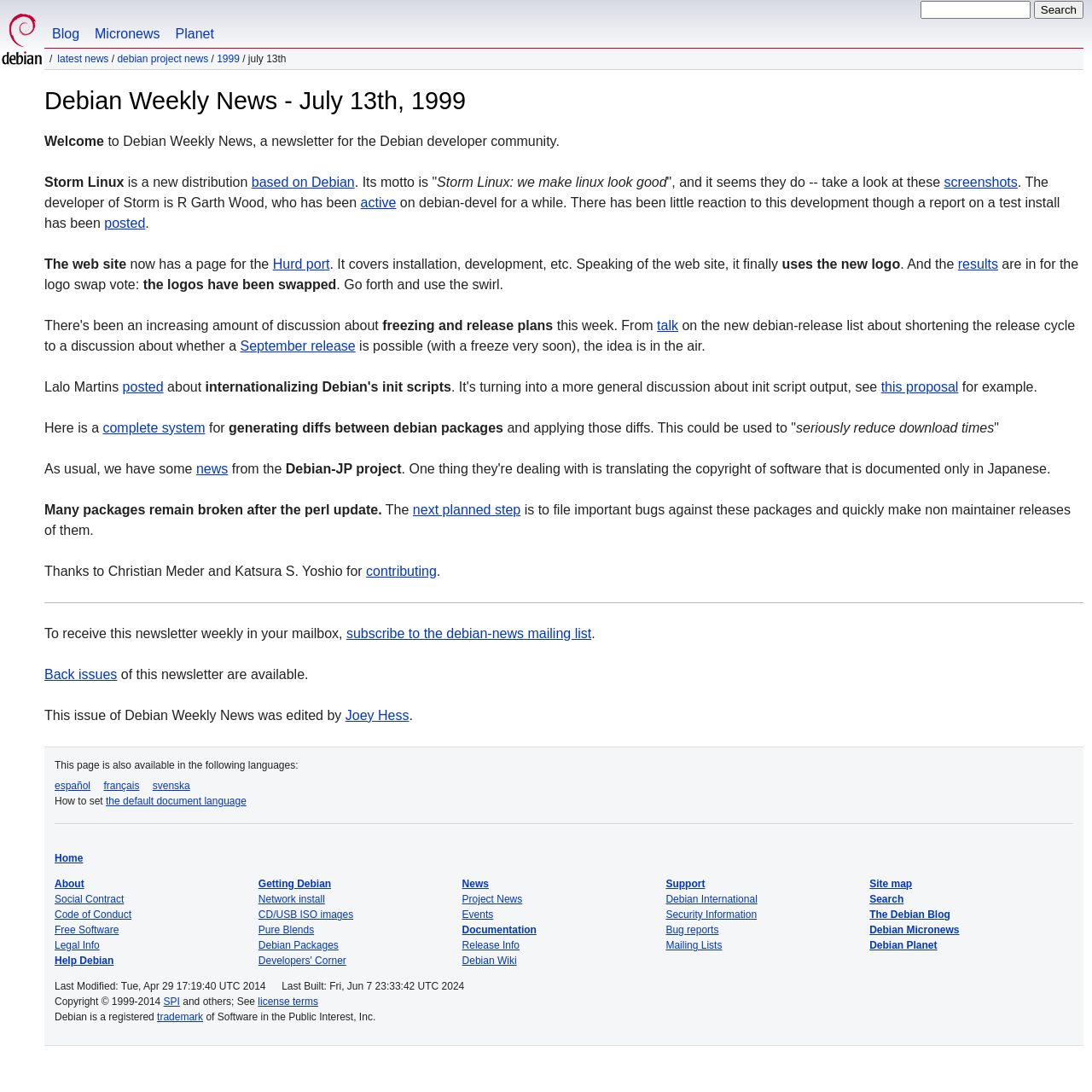Identify the bounding box coordinates for the region of the element that should be clicked to carry out the instruction: "Subscribe to the debian-news mailing list". The bounding box coordinates should be four float numbers between 0 and 1, i.e., [left, top, right, bottom].

[0.317, 0.573, 0.542, 0.587]